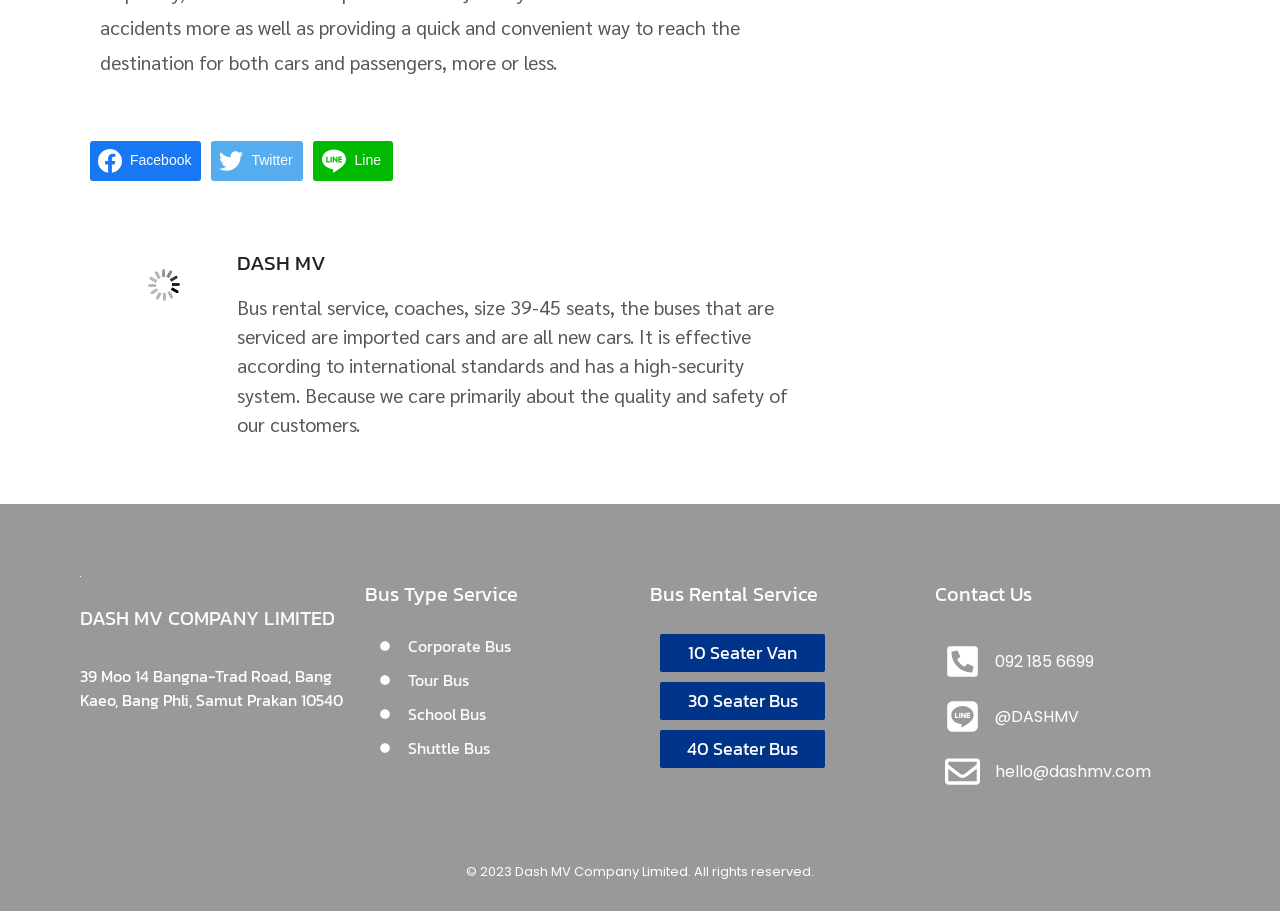Please identify the bounding box coordinates of the element's region that needs to be clicked to fulfill the following instruction: "Check company address". The bounding box coordinates should consist of four float numbers between 0 and 1, i.e., [left, top, right, bottom].

[0.062, 0.729, 0.268, 0.782]